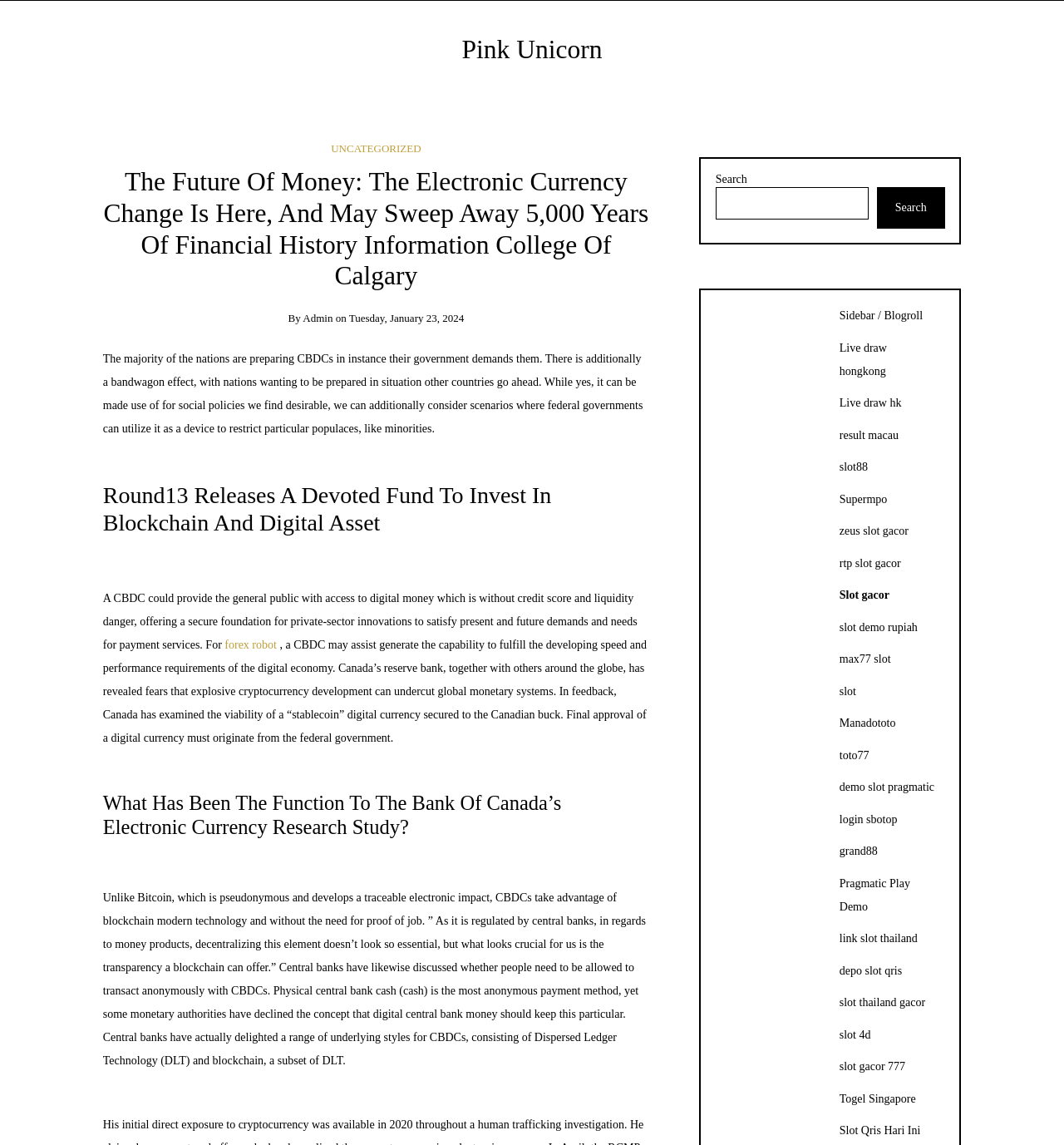Please give a short response to the question using one word or a phrase:
What is the name of the fund mentioned in the article?

Round13